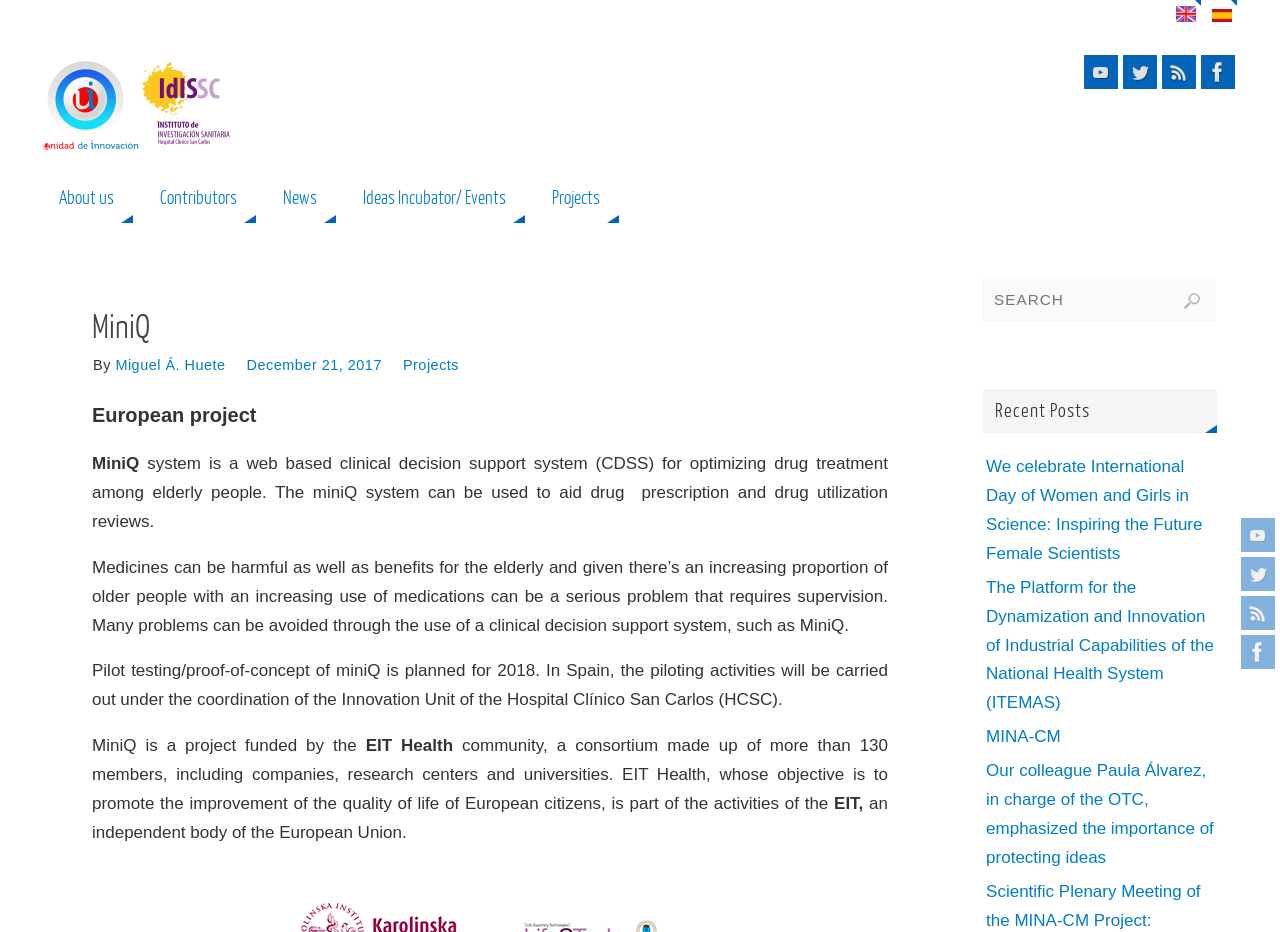Pinpoint the bounding box coordinates of the area that must be clicked to complete this instruction: "Search for something".

[0.768, 0.297, 0.951, 0.346]